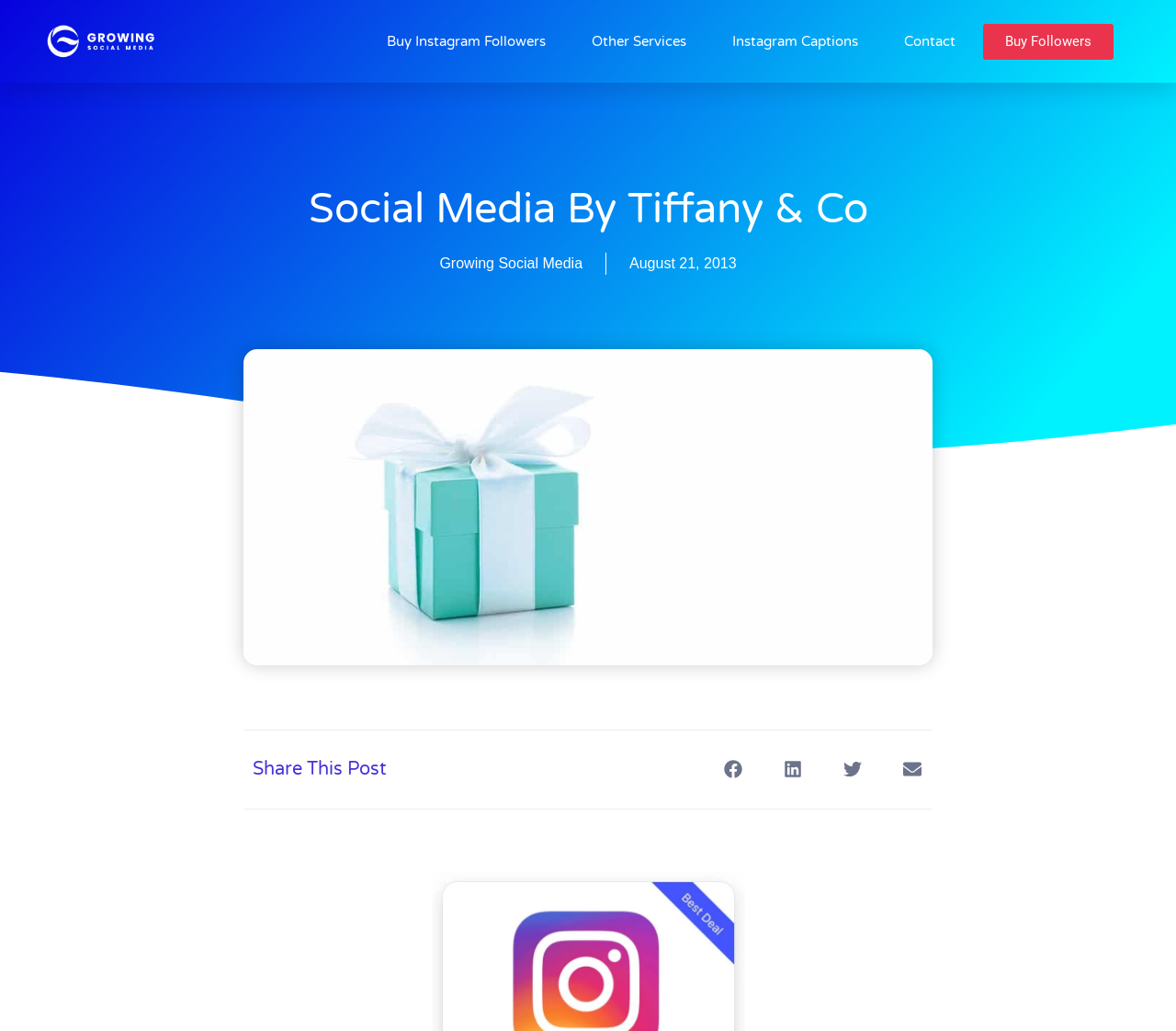Generate a comprehensive description of the webpage.

The webpage is about social media, specifically highlighting Tiffany & Co's success in this area. At the top left, there is a link to an external article. Below it, there are several links to various services, including "Buy Instagram Followers", "Instagram Captions", "Contact", and "Buy Followers", which are aligned horizontally across the top of the page.

The main heading "Social Media By Tiffany & Co" is centered near the top of the page, followed by a link to "Growing Social Media" and a date "August 21, 2013" on the same line.

In the lower half of the page, there is a section titled "Share This Post" with four buttons to share the content on Facebook, LinkedIn, Twitter, and via email. Each button has a corresponding icon image next to it.